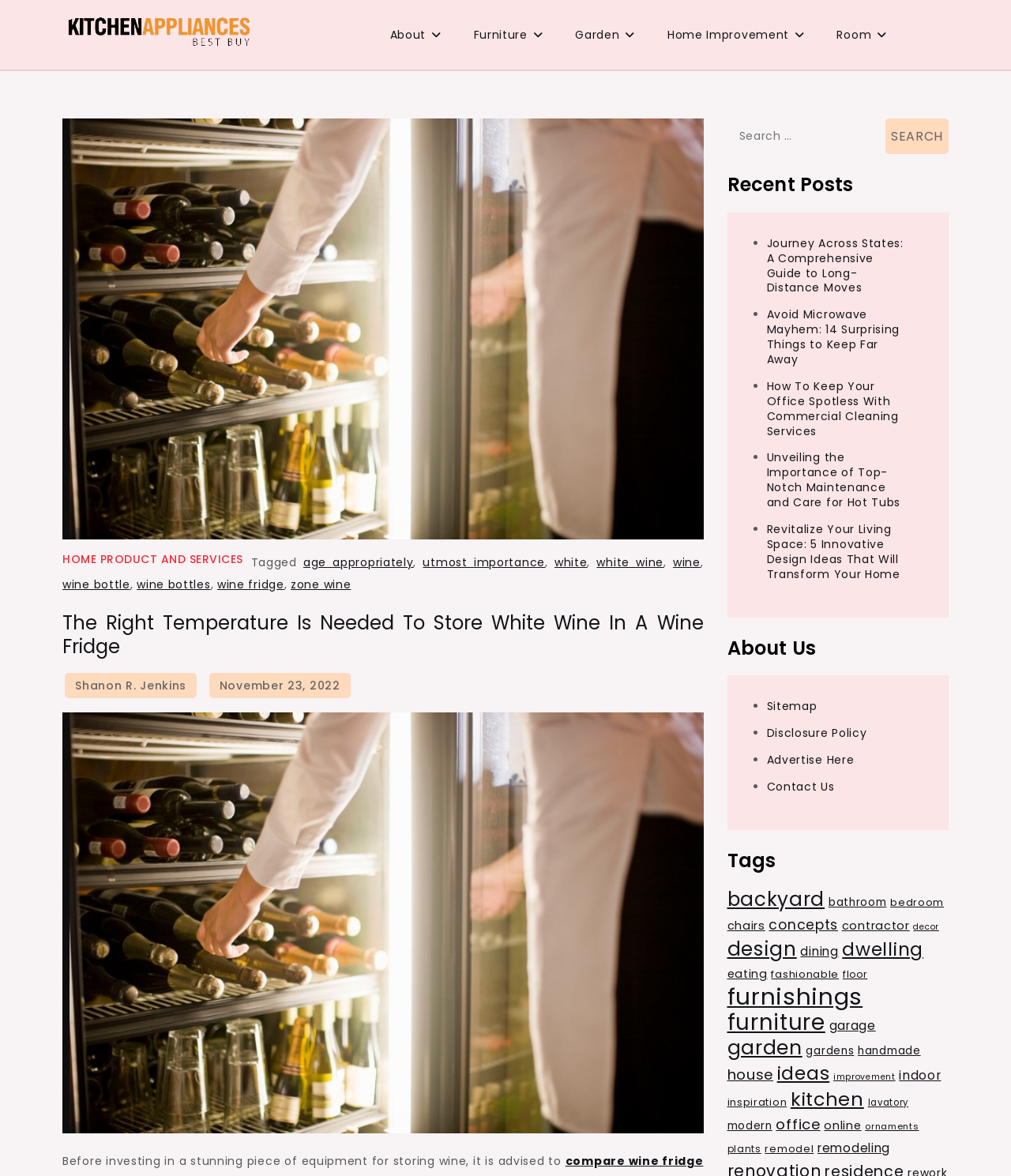How many recent posts are listed?
Look at the screenshot and give a one-word or phrase answer.

5